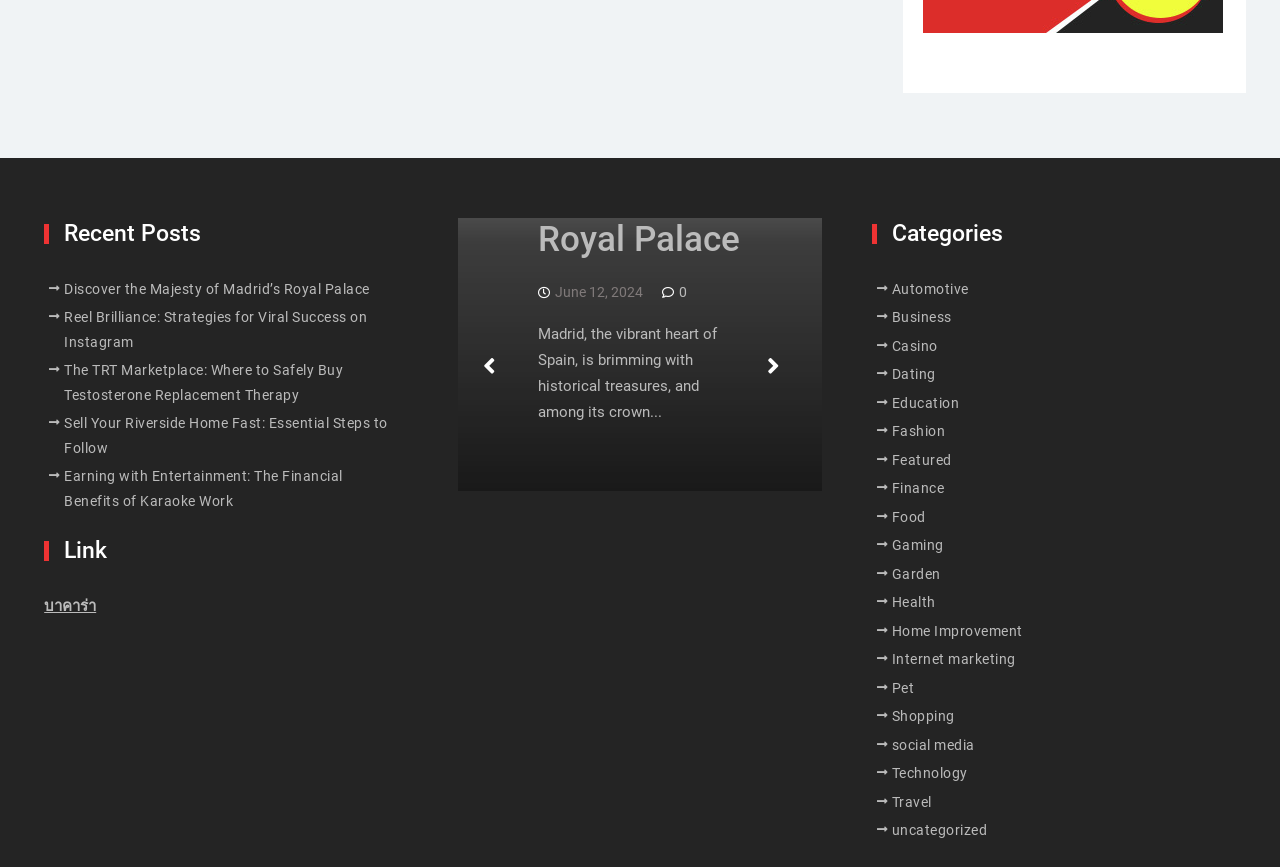Based on the element description "Education", predict the bounding box coordinates of the UI element.

[0.697, 0.451, 0.749, 0.479]